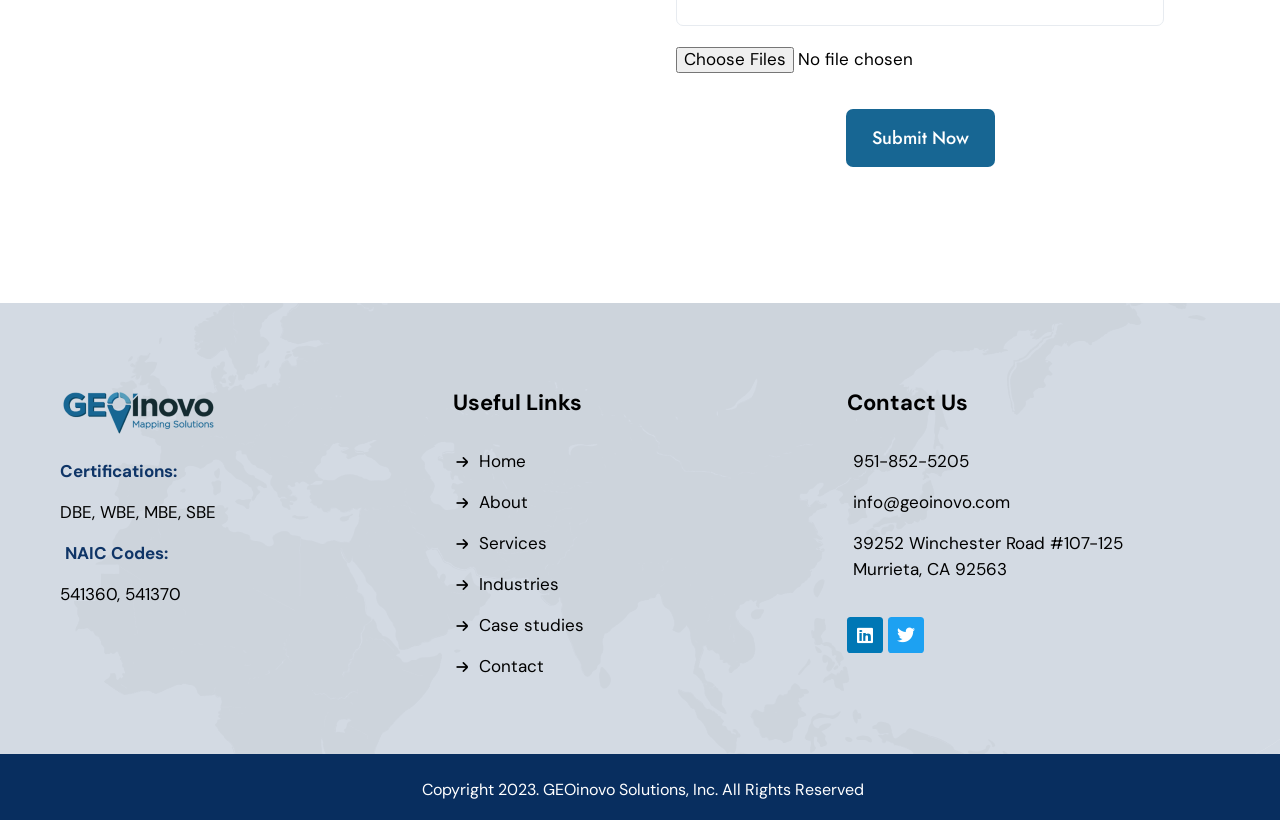Give a concise answer using only one word or phrase for this question:
What is the phone number?

951-852-5205